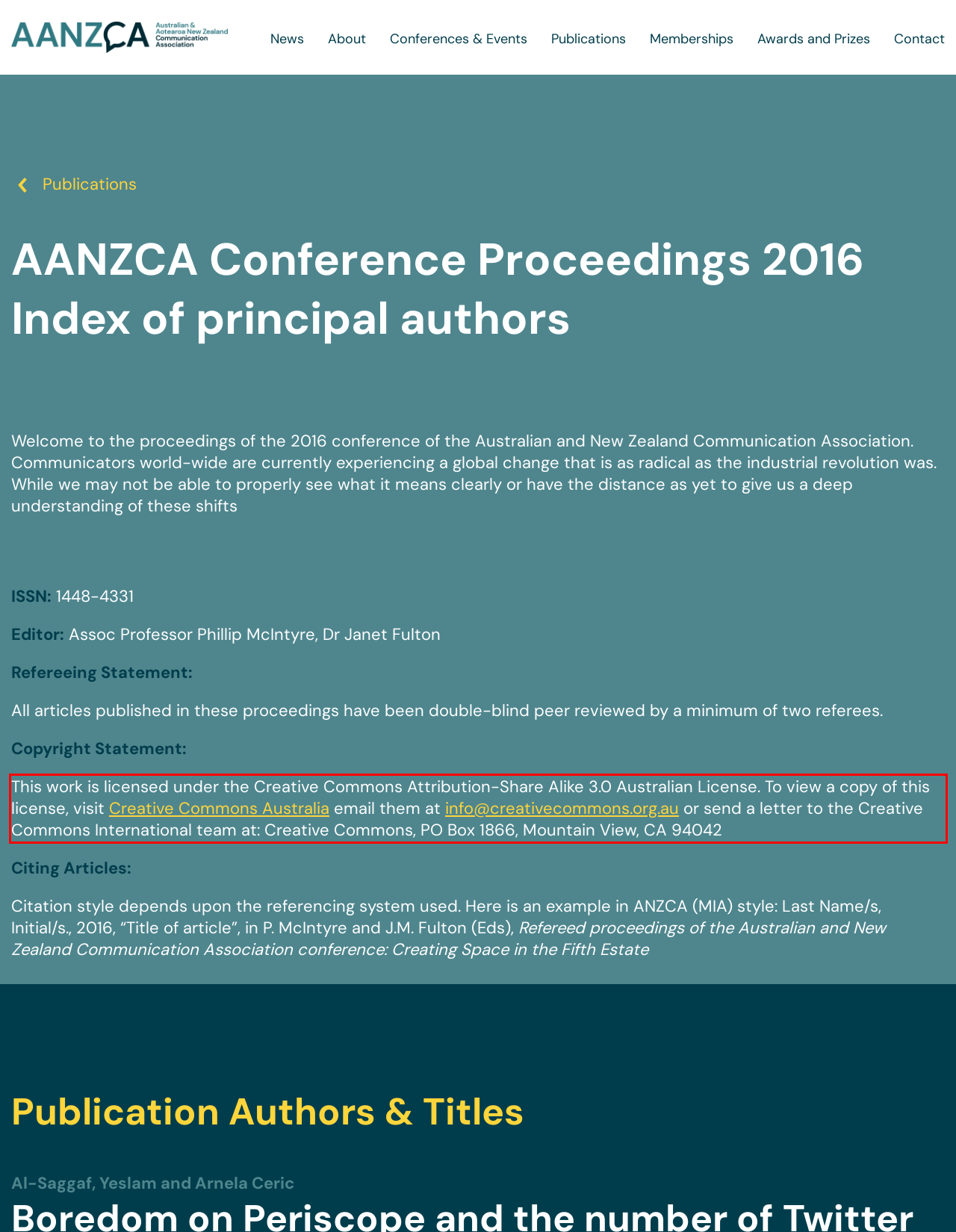From the screenshot of the webpage, locate the red bounding box and extract the text contained within that area.

This work is licensed under the Creative Commons Attribution-Share Alike 3.0 Australian License. To view a copy of this license, visit Creative Commons Australia email them at info@creativecommons.org.au or send a letter to the Creative Commons International team at: Creative Commons, PO Box 1866, Mountain View, CA 94042